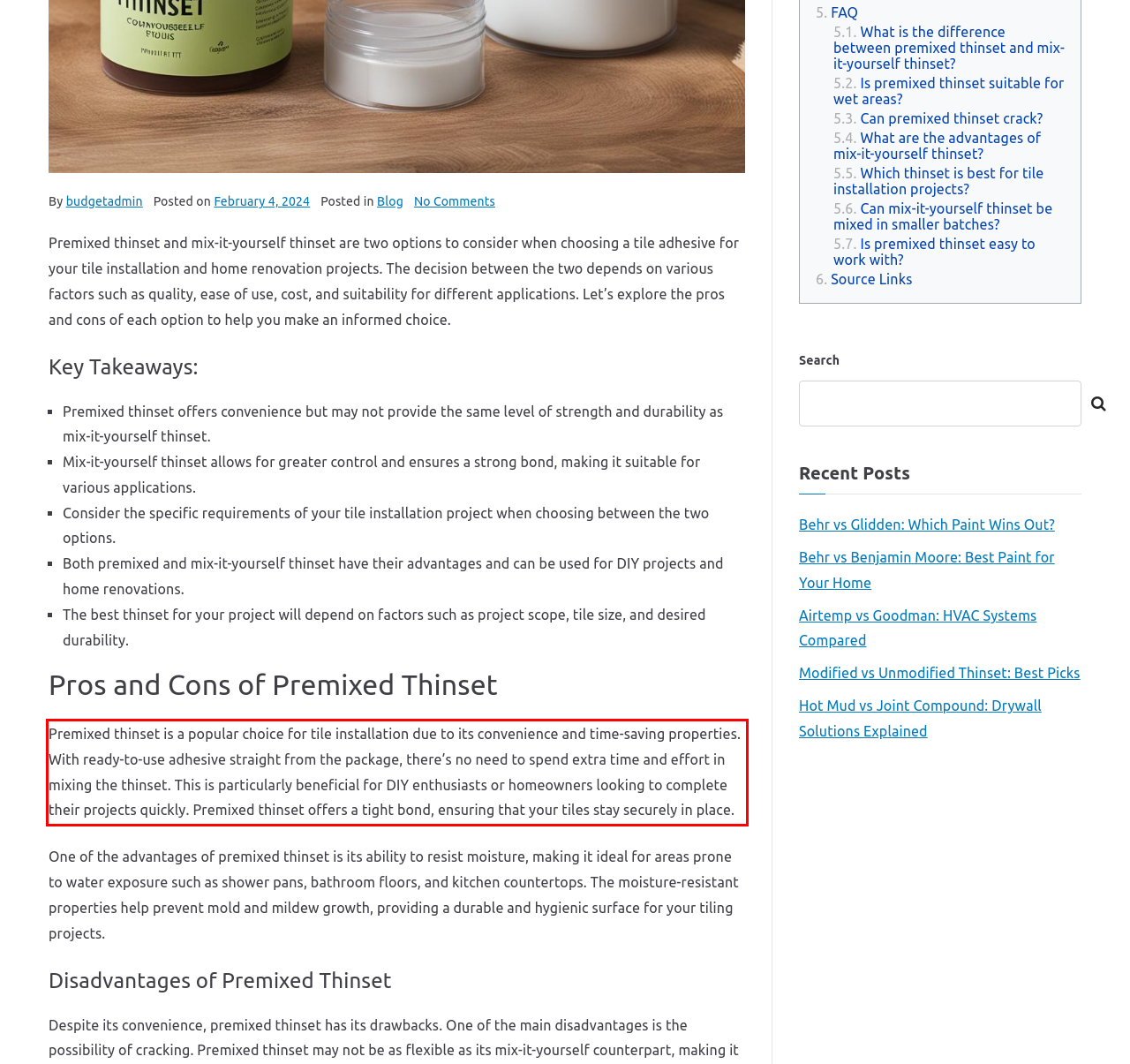Examine the webpage screenshot and use OCR to recognize and output the text within the red bounding box.

Premixed thinset is a popular choice for tile installation due to its convenience and time-saving properties. With ready-to-use adhesive straight from the package, there’s no need to spend extra time and effort in mixing the thinset. This is particularly beneficial for DIY enthusiasts or homeowners looking to complete their projects quickly. Premixed thinset offers a tight bond, ensuring that your tiles stay securely in place.